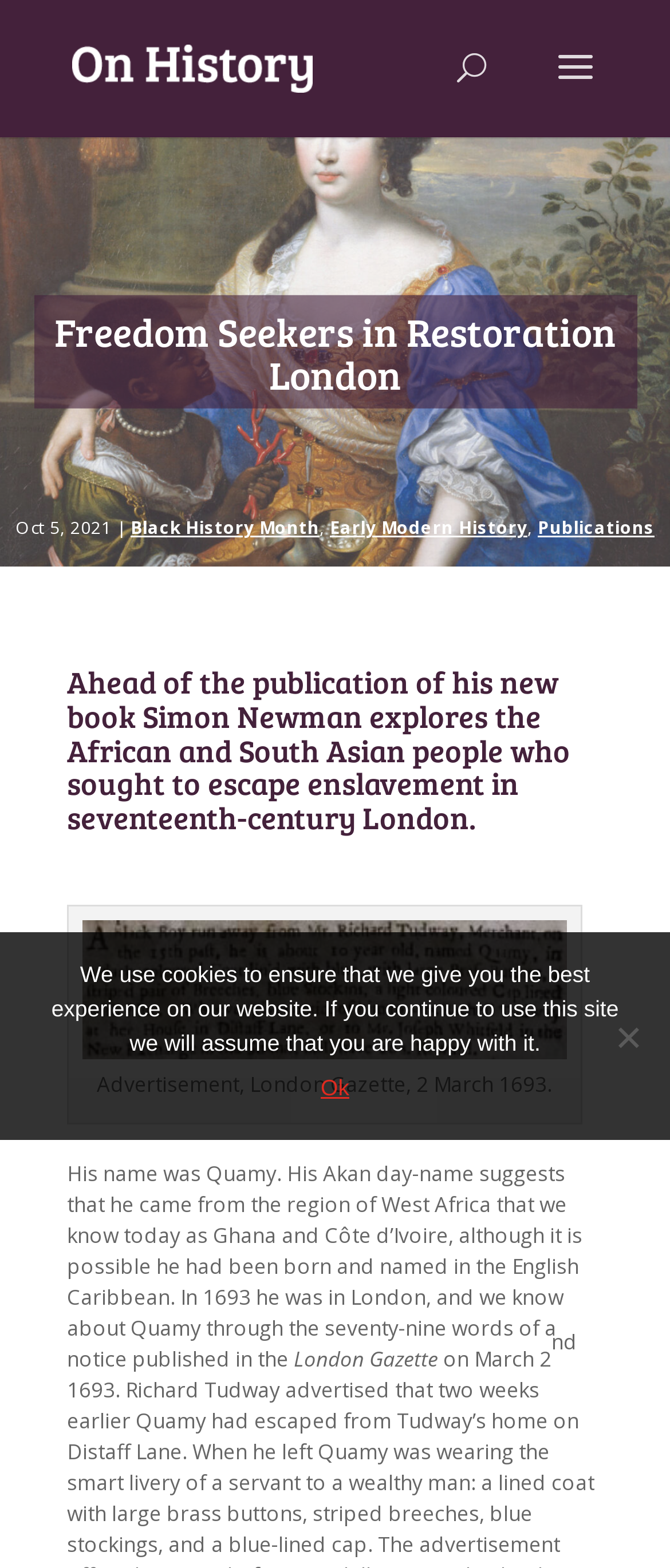Provide your answer in one word or a succinct phrase for the question: 
What is the name of the person mentioned in the article?

Quamy